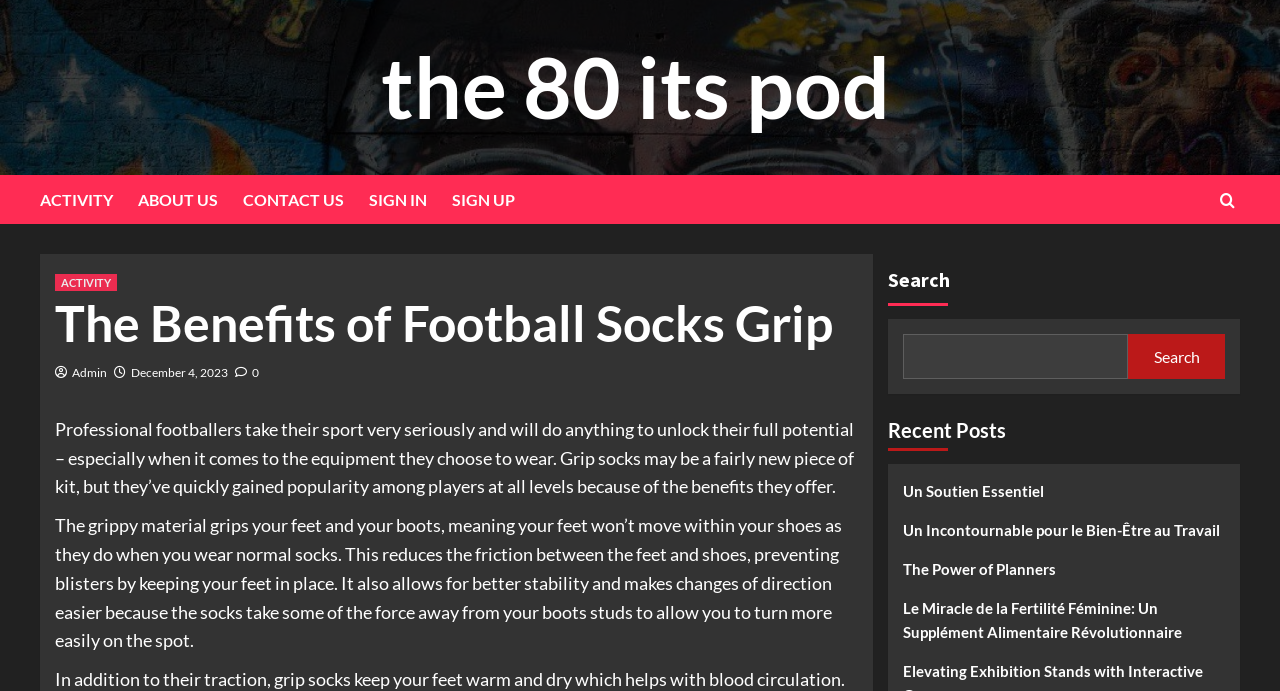Explain the features and main sections of the webpage comprehensively.

This webpage is about the benefits of football socks grip, with a focus on professional footballers. At the top left, there are several links, including "the 80 its pod", "ACTIVITY", "ABOUT US", "CONTACT US", "SIGN IN", and "SIGN UP". On the top right, there is a search bar with a magnifying glass icon and a "Search" button.

Below the search bar, there is a header section with a title "The Benefits of Football Socks Grip" and several links, including "ACTIVITY", "Admin", "December 4, 2023", and an icon with the number 0. 

The main content of the webpage is divided into two sections. The first section explains the benefits of grip socks, stating that they reduce friction between the feet and shoes, preventing blisters and allowing for better stability and easier changes of direction. The second section lists recent posts, with four links to articles titled "Un Soutien Essentiel", "Un Incontournable pour le Bien-Être au Travail", "The Power of Planners", and "Le Miracle de la Fertilité Féminine: Un Supplément Alimentaire Révolutionnaire".